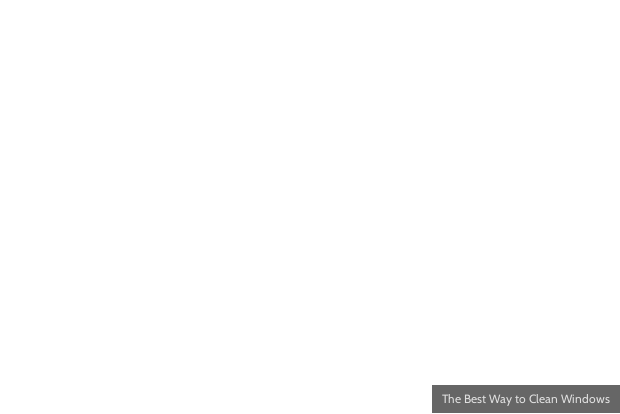Examine the image carefully and respond to the question with a detailed answer: 
What is the result of not properly cleaning windows?

The image mentions that the practical approach equips homeowners with strategies to safely and effectively care for their windows, avoiding streaks, which implies that not properly cleaning windows can result in streaks.